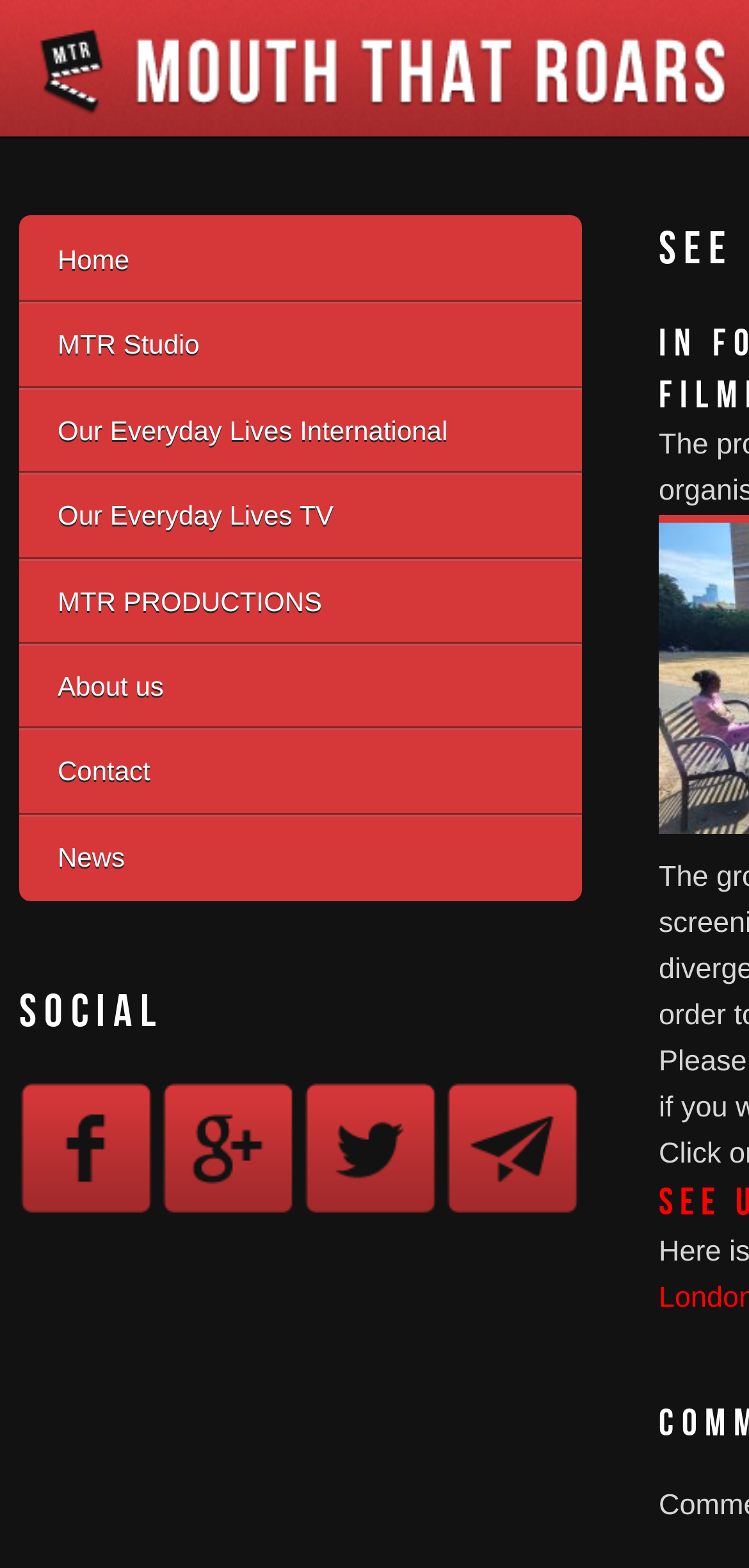Identify the bounding box coordinates of the clickable region to carry out the given instruction: "Enter phone number".

None